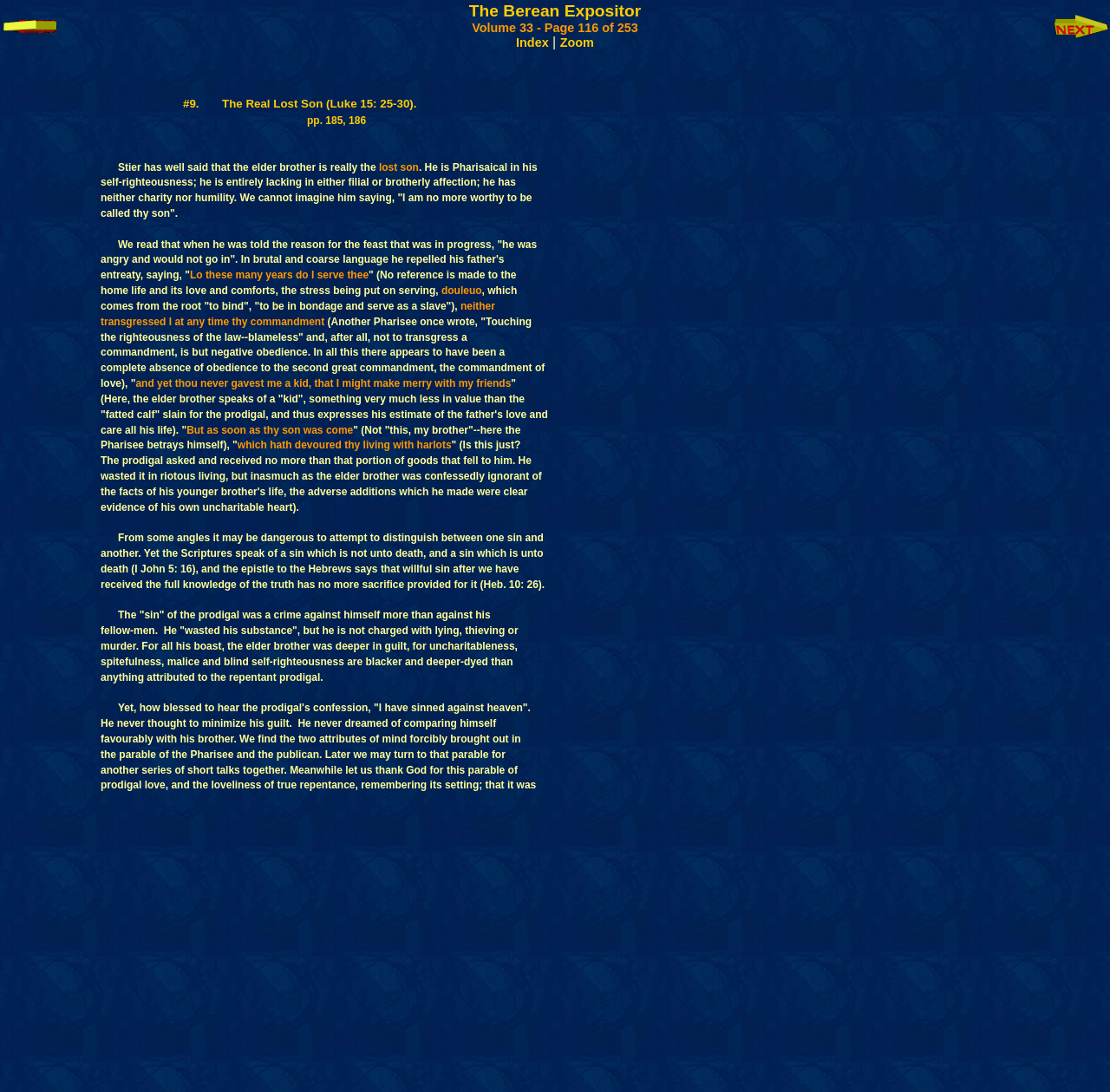Based on the image, please respond to the question with as much detail as possible:
What is the current page number?

The current page number can be found at the top of the webpage, where it says 'The Berean Expositor - Volume 33 by Charles H. Welch - Page 116 of 253'. The page number is explicitly mentioned as 116.